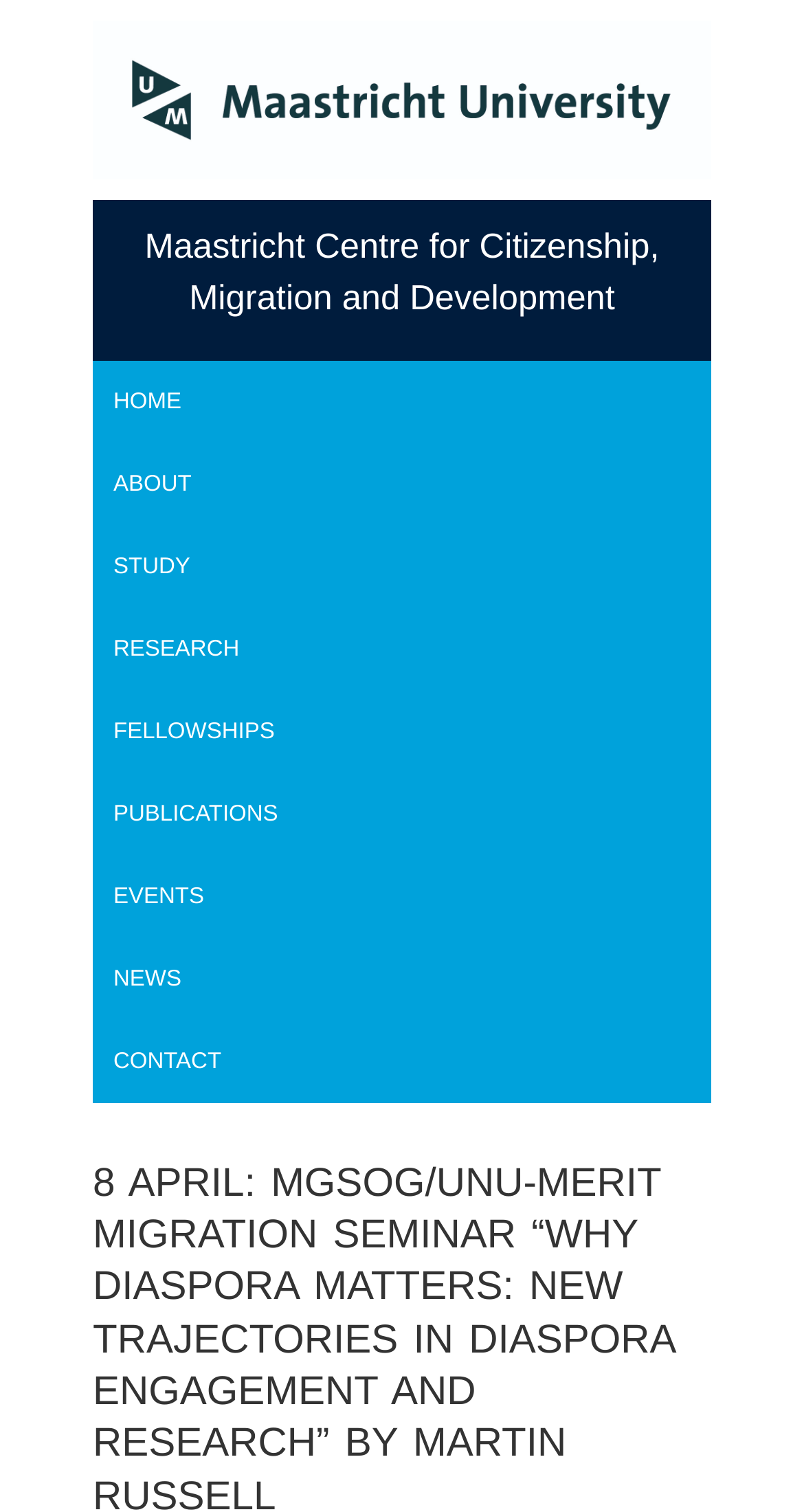Answer the question using only a single word or phrase: 
What is the name of the university?

Maastricht University